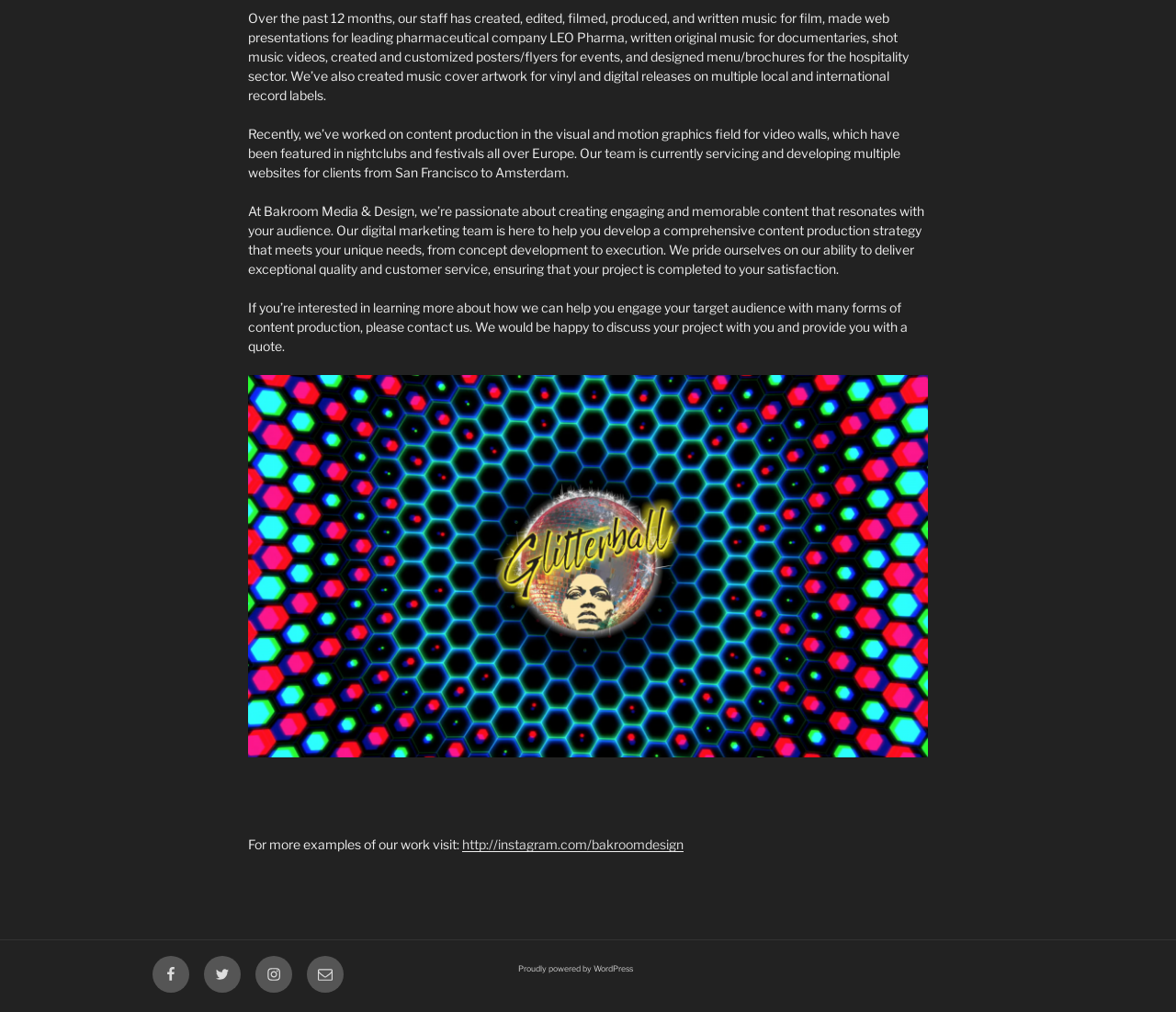What platform is the website built on?
Answer the question with a thorough and detailed explanation.

The website has a footer link that says 'Proudly powered by WordPress', indicating that the website is built on the WordPress platform.